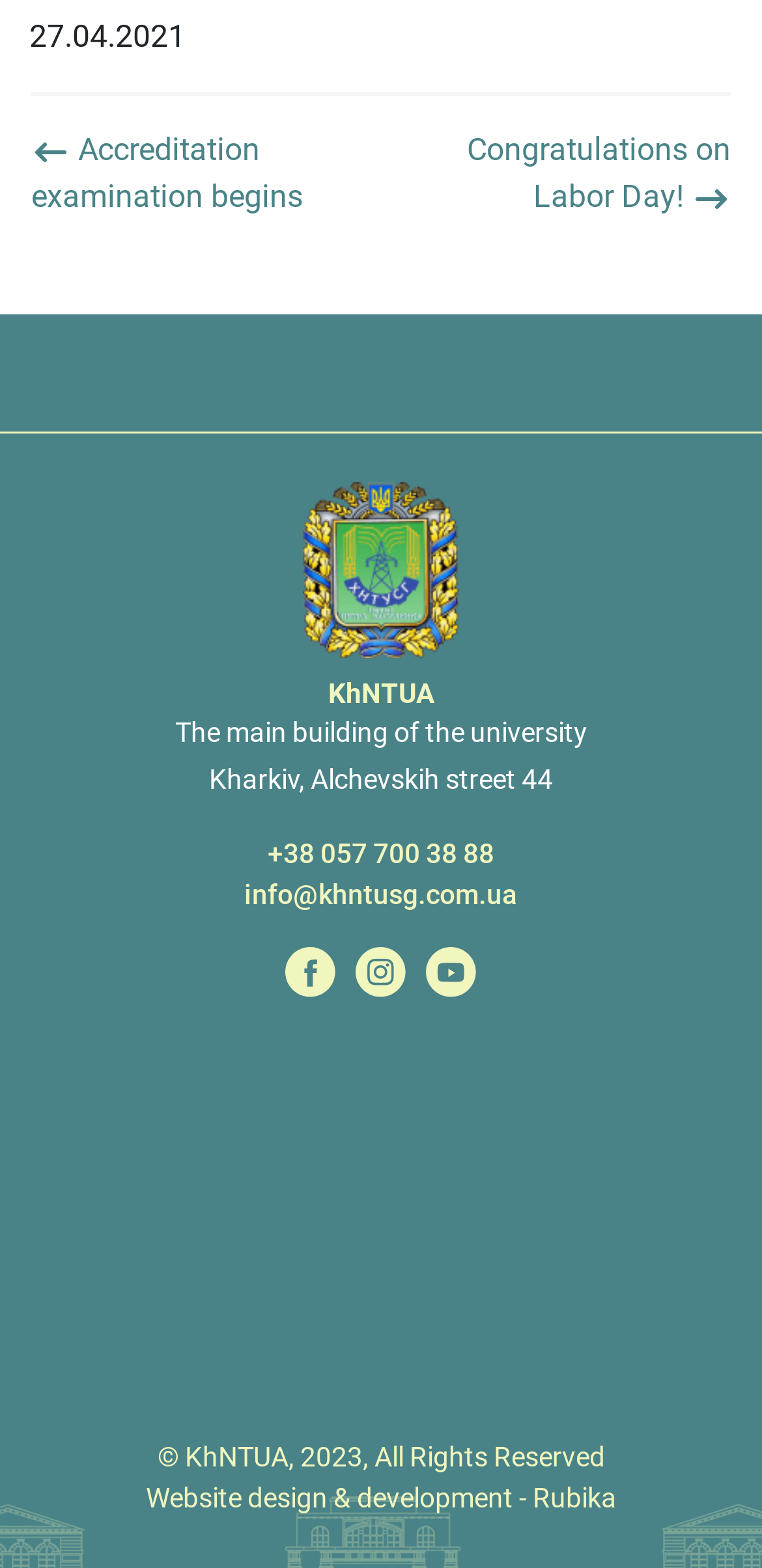Can you look at the image and give a comprehensive answer to the question:
How many social media links are available?

The social media links can be found in the layout table section, where there are links to KHNTUSG facebook, KHNTUSG instagram, and KHNTUSG Youtube Channel, making a total of 3 social media links.